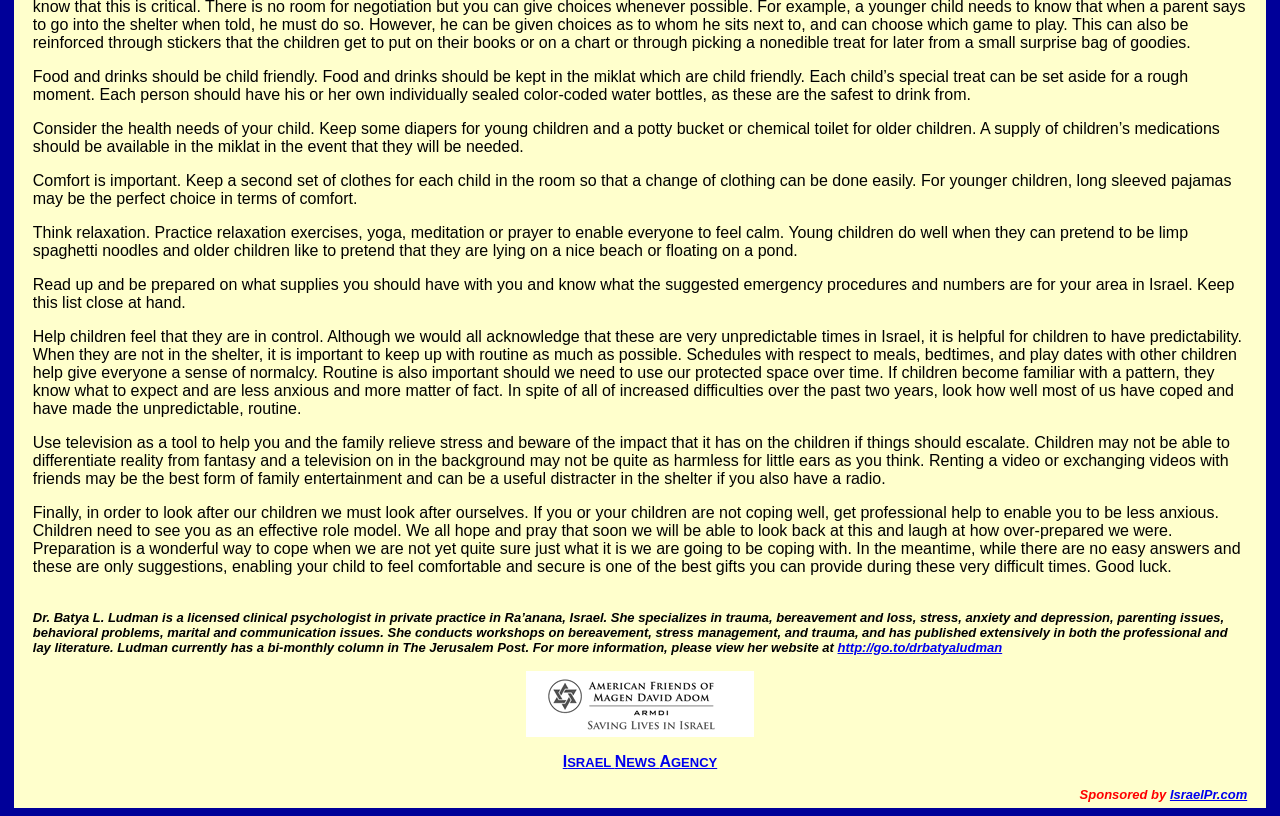Why is routine important?
Could you give a comprehensive explanation in response to this question?

According to the webpage, maintaining a routine is important because it helps to reduce anxiety and provide a sense of normalcy, especially for children. This is mentioned in the section that discusses the importance of helping children feel in control.